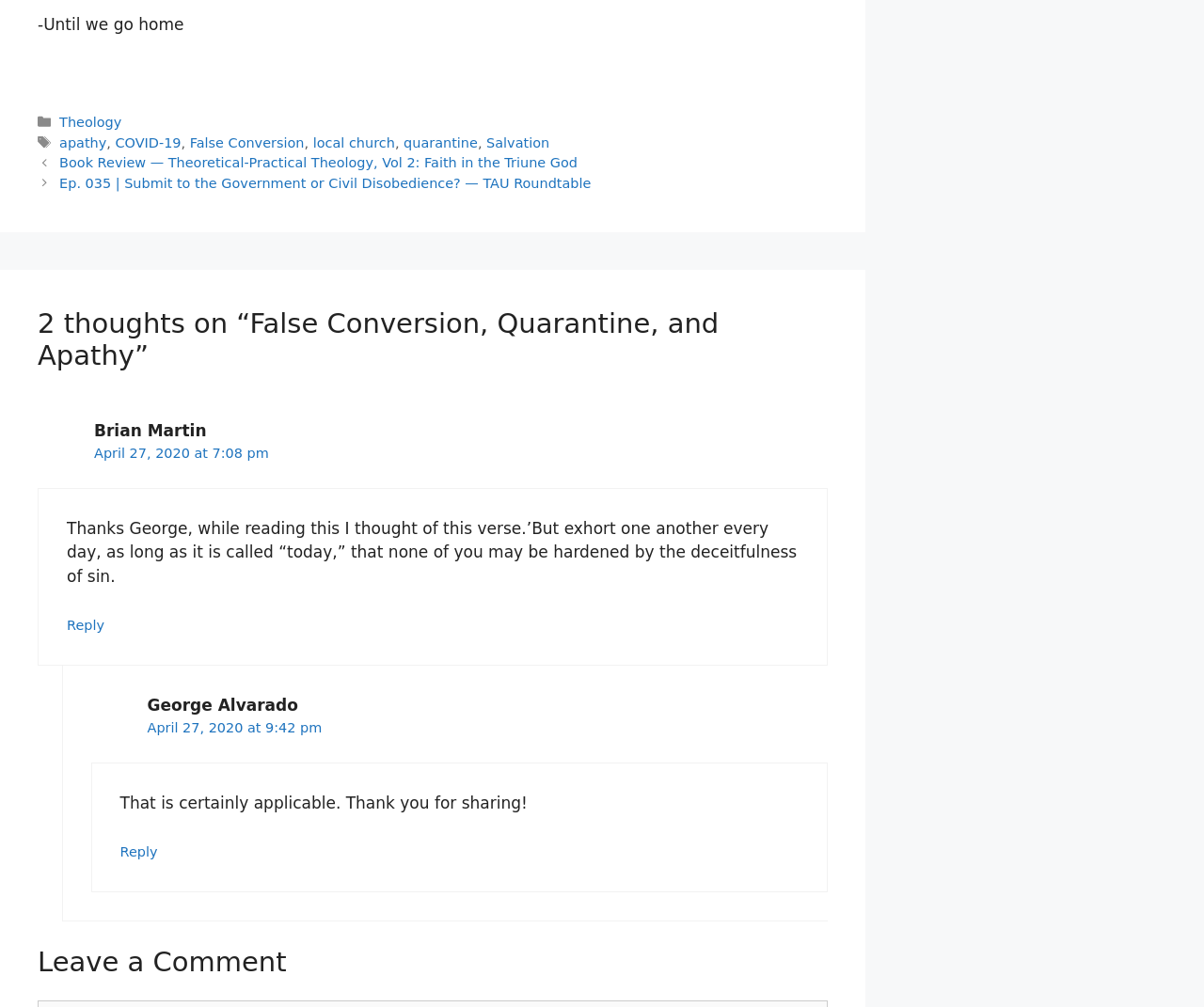Locate the bounding box coordinates of the segment that needs to be clicked to meet this instruction: "View 'Related Posts'".

None